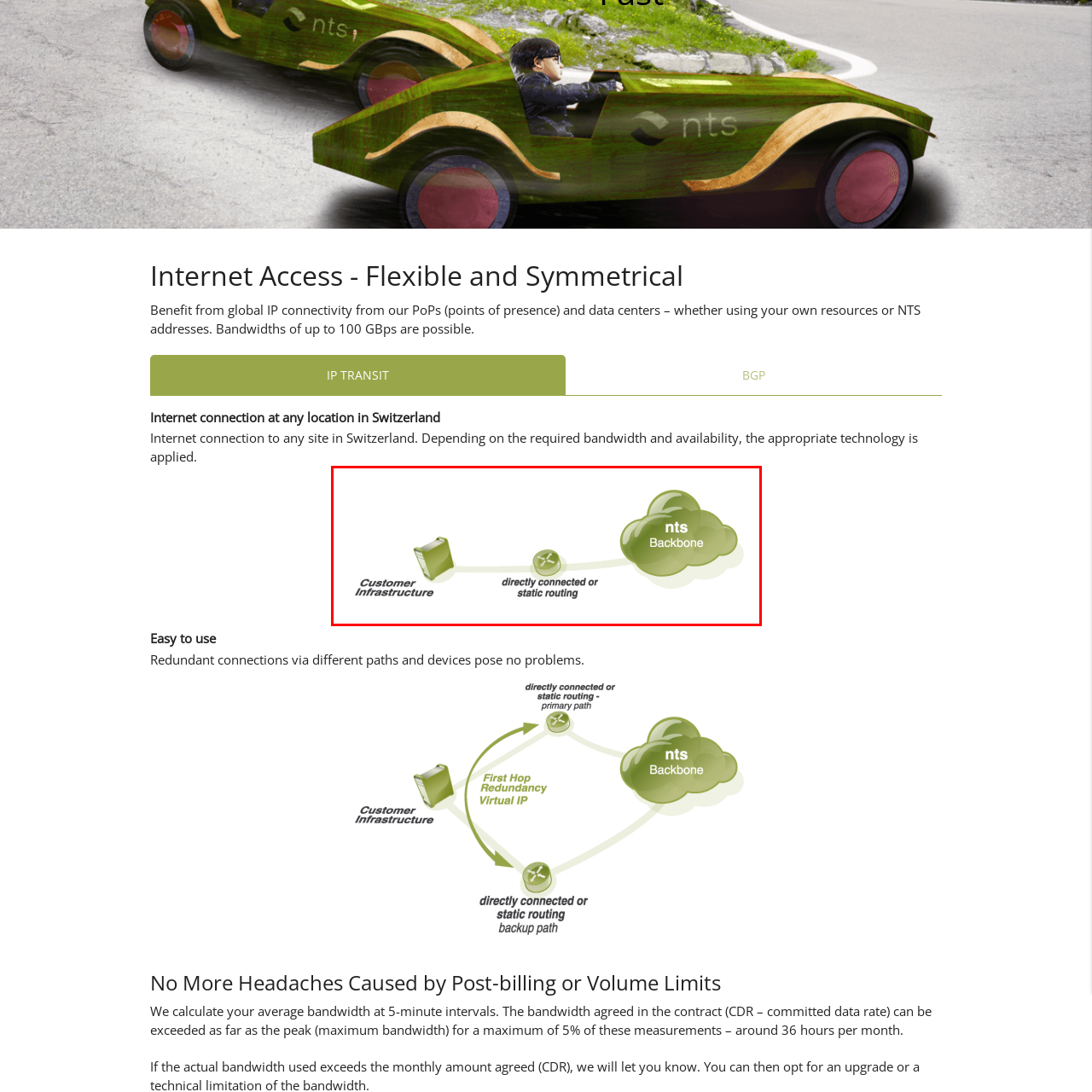Please provide a comprehensive description of the image highlighted by the red bounding box.

The image titled "Network IP Transit" illustrates the architecture of a network connection setup. It features a clear flowchart designed in a visually engaging style, with several key components highlighted. On the left, "Customer Infrastructure" is represented by an icon of a book, symbolizing data or resources belonging to the customer. In the center, an icon suggests the process of "directly connected or static routing," indicating the method by which customer networks are linked to larger systems. Finally, the right side of the image showcases the "nts Backbone," depicted as a cloud, which signifies the extensive and robust network backbone provided by NTS, enabling seamless connectivity across various points of presence. This graphical representation emphasizes the efficient and flexible nature of internet access and network management facilitated by NTS, promoting a reliable and high-capacity internet experience.